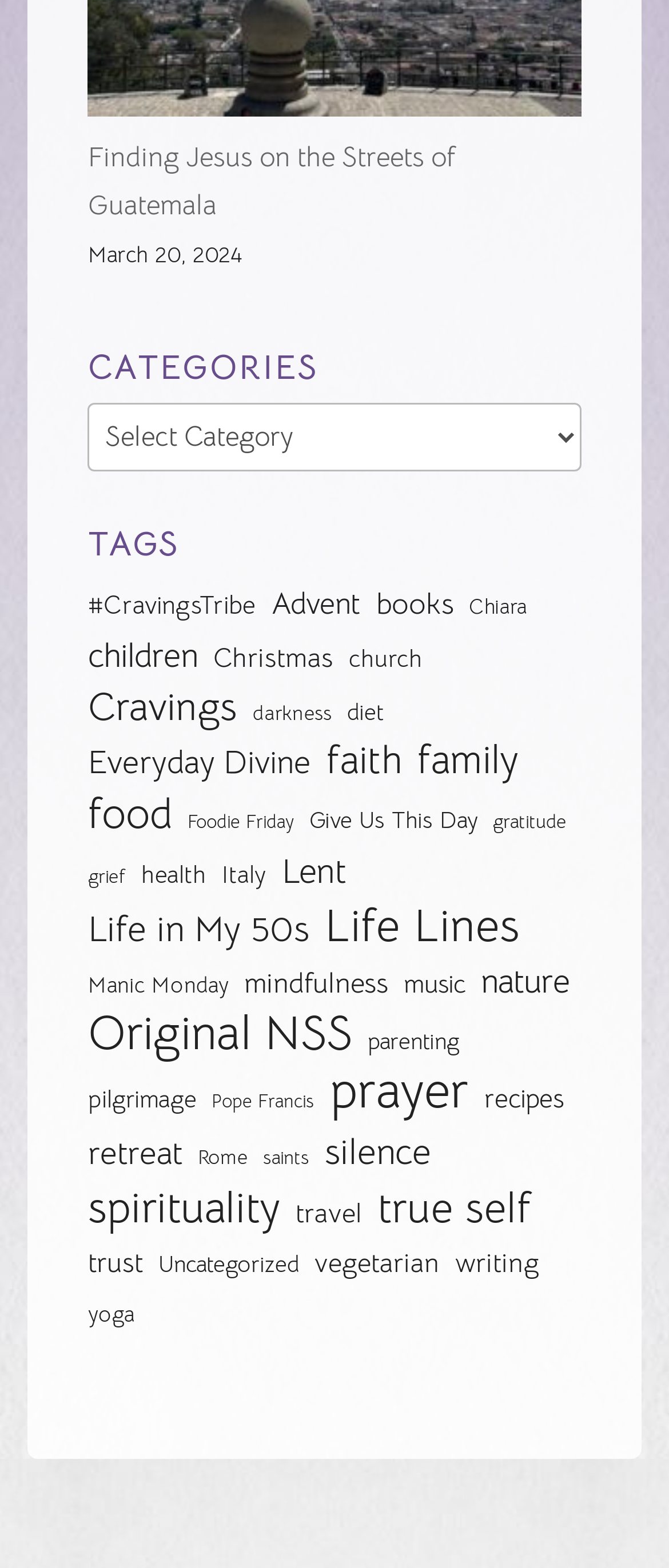What is the title of the first article?
Based on the screenshot, answer the question with a single word or phrase.

Finding Jesus on the Streets of Guatemala